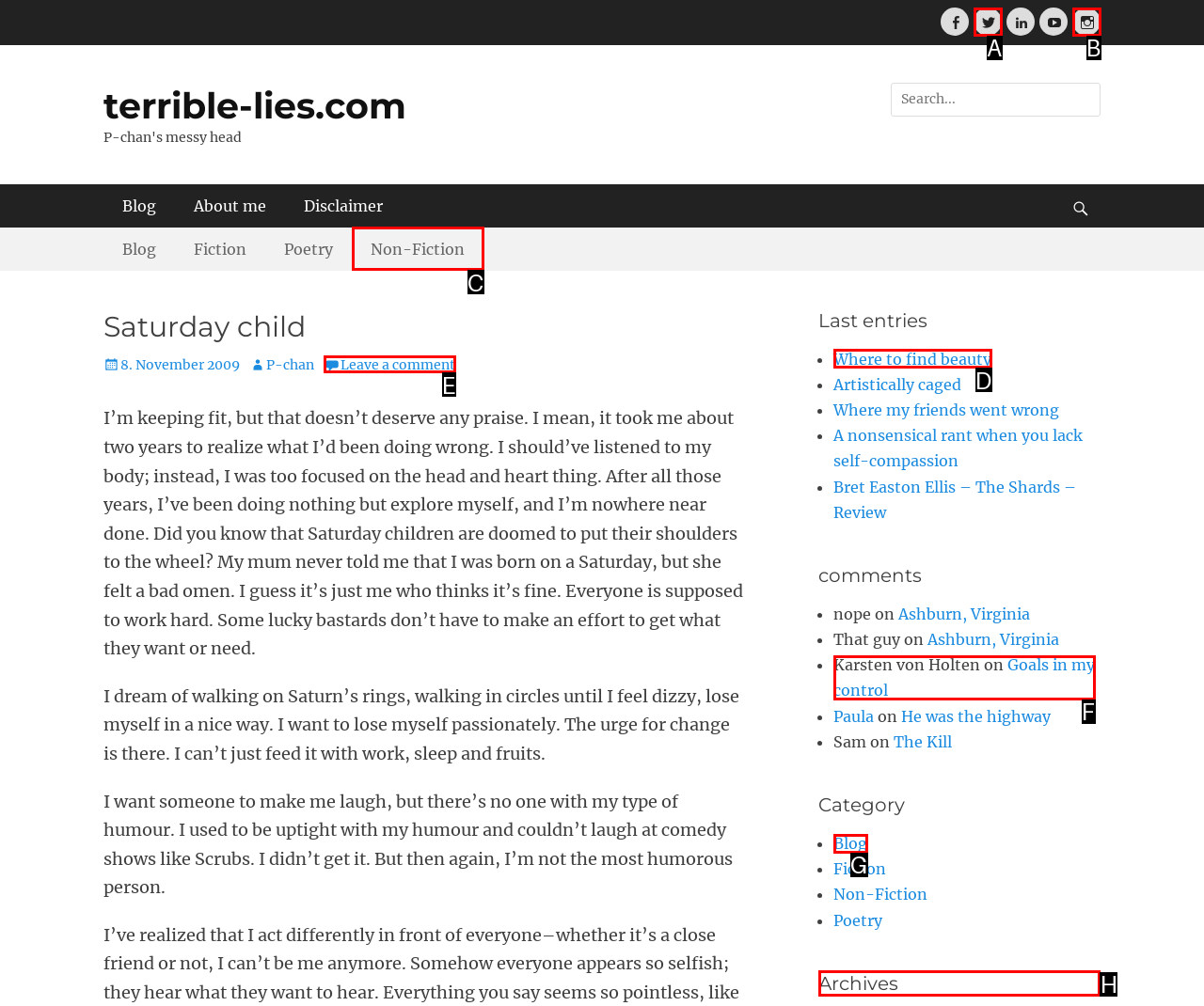Please identify the correct UI element to click for the task: View the archives Respond with the letter of the appropriate option.

H